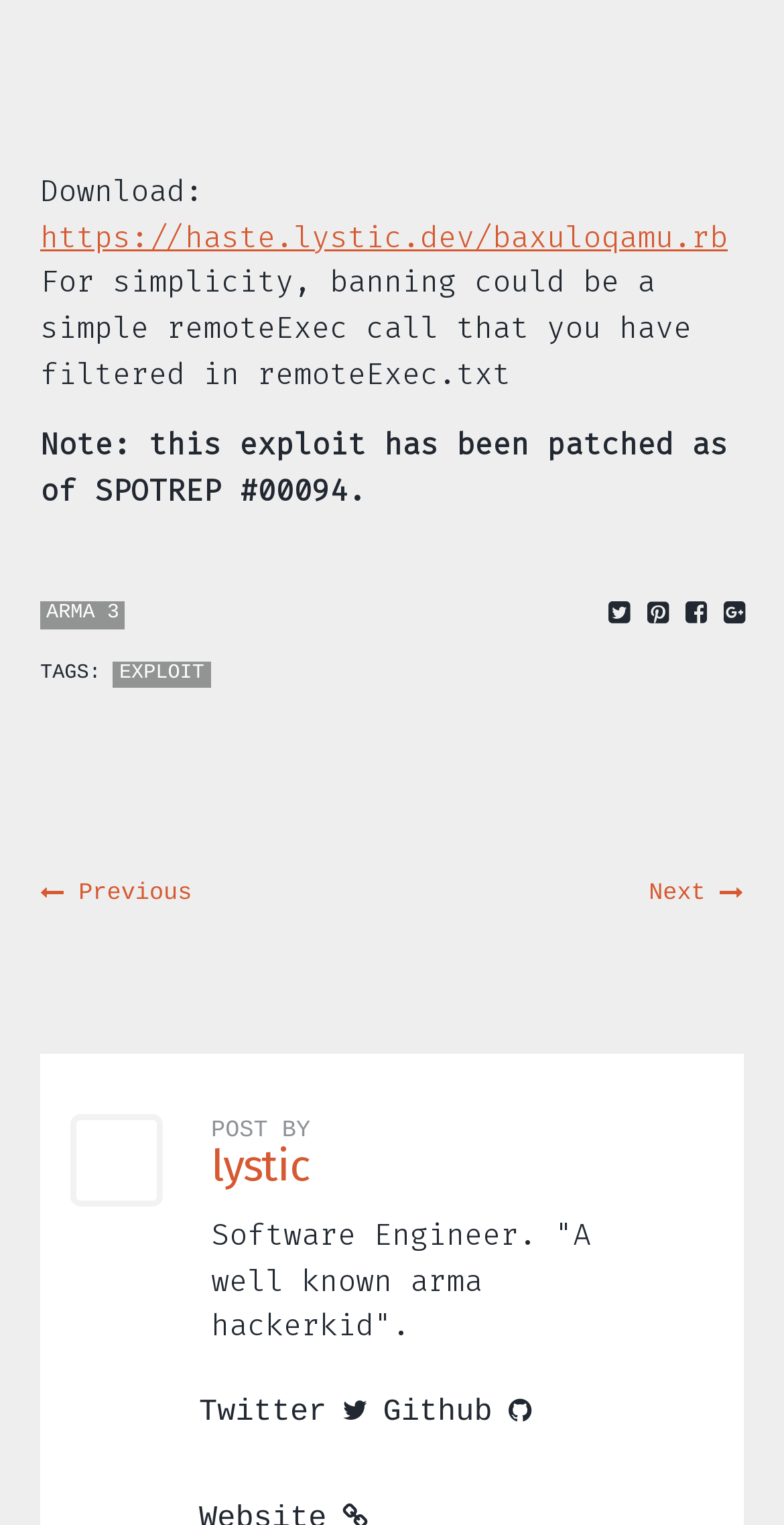Answer the question briefly using a single word or phrase: 
What is the name of the game mentioned in this webpage?

ARMA 3